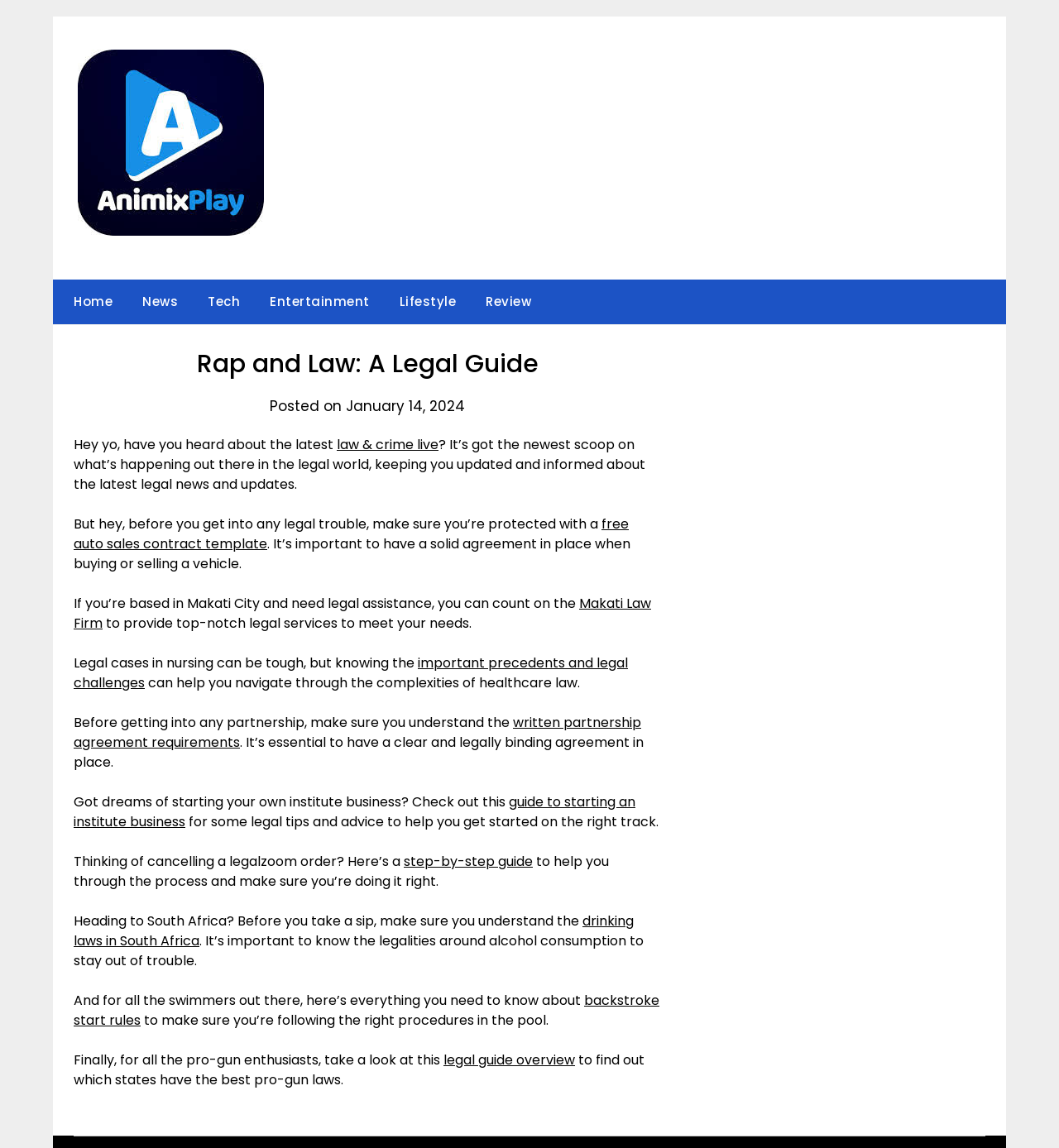Determine the bounding box coordinates of the UI element described below. Use the format (top-left x, top-left y, bottom-right x, bottom-right y) with floating point numbers between 0 and 1: law & crime live

[0.318, 0.379, 0.414, 0.396]